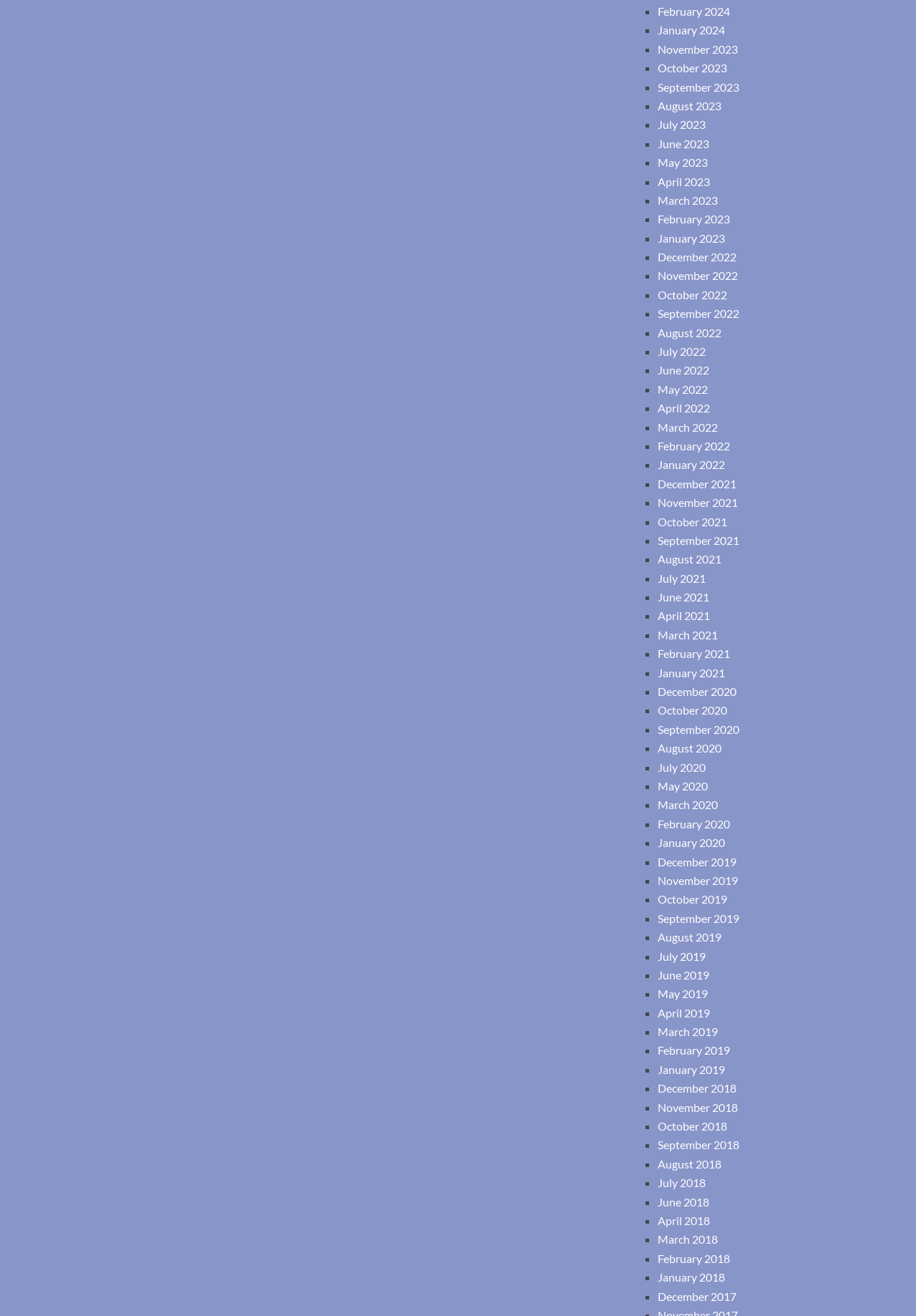Determine the bounding box coordinates for the clickable element required to fulfill the instruction: "Go to January 2022". Provide the coordinates as four float numbers between 0 and 1, i.e., [left, top, right, bottom].

[0.718, 0.348, 0.791, 0.358]